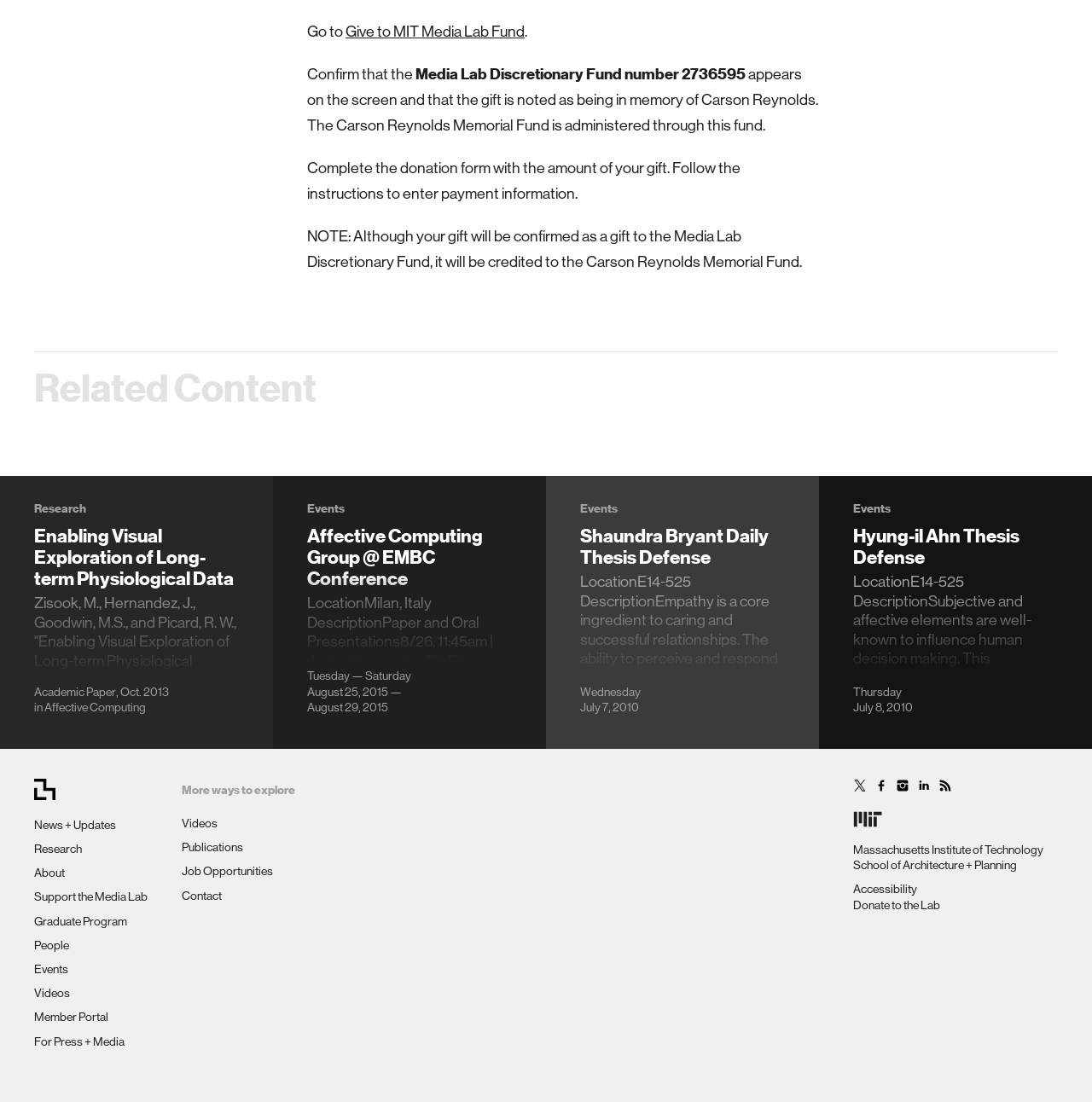Answer the question using only a single word or phrase: 
What is the name of the person defending their thesis?

Shaundra Bryant Daily